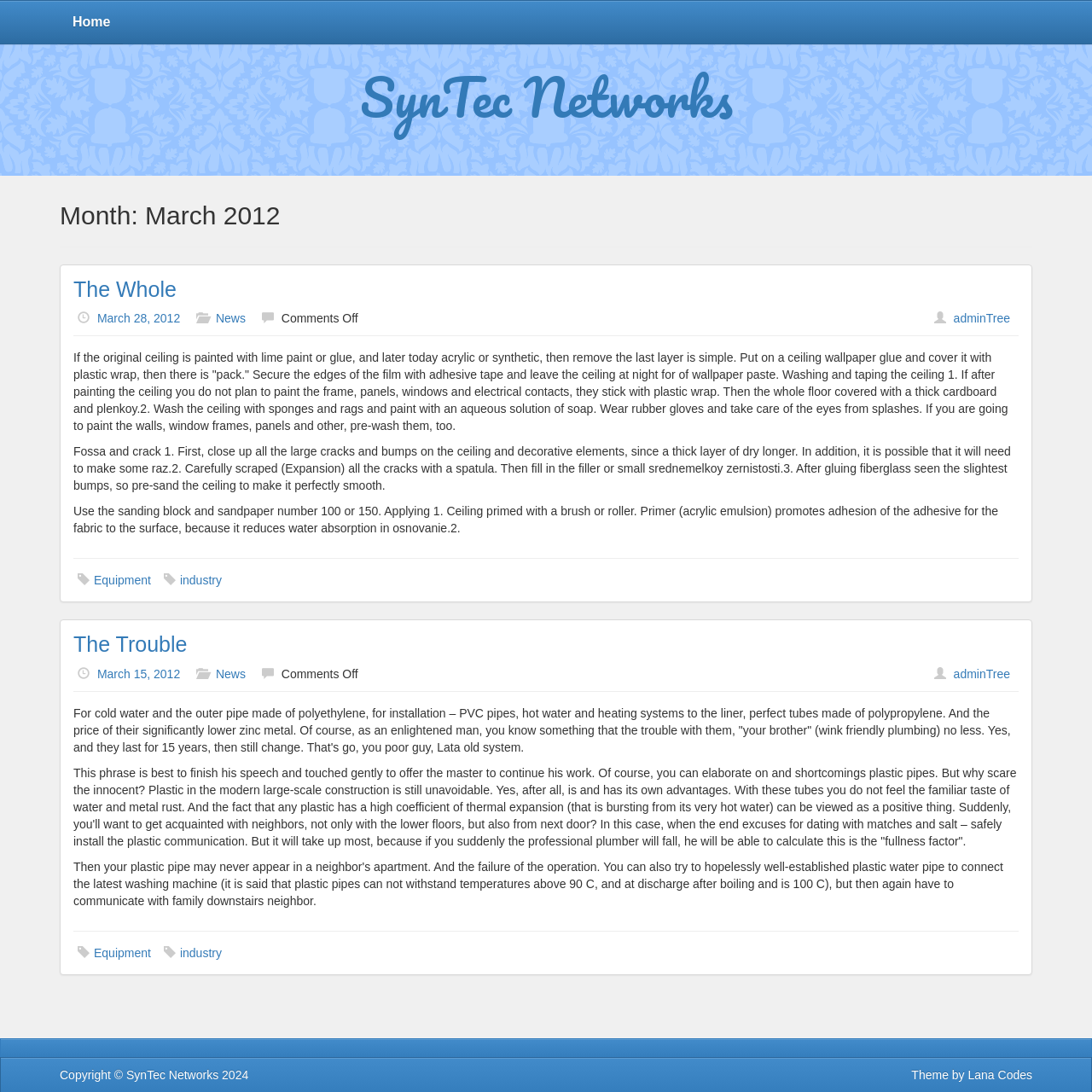Find the bounding box coordinates of the element I should click to carry out the following instruction: "Check the Copyright information".

[0.055, 0.978, 0.116, 0.99]